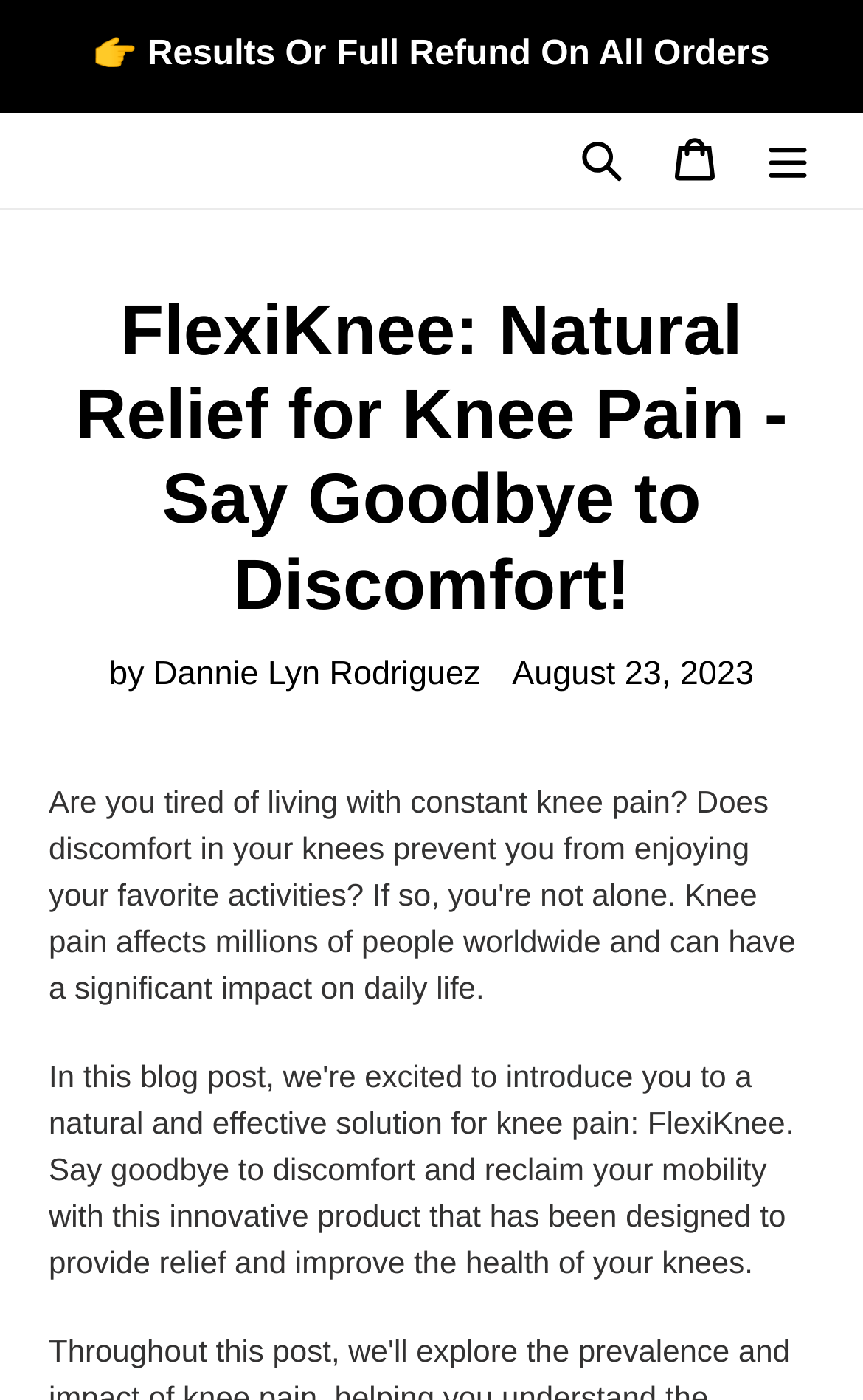Give a one-word or short-phrase answer to the following question: 
How many navigation options are available in the menu?

At least 1